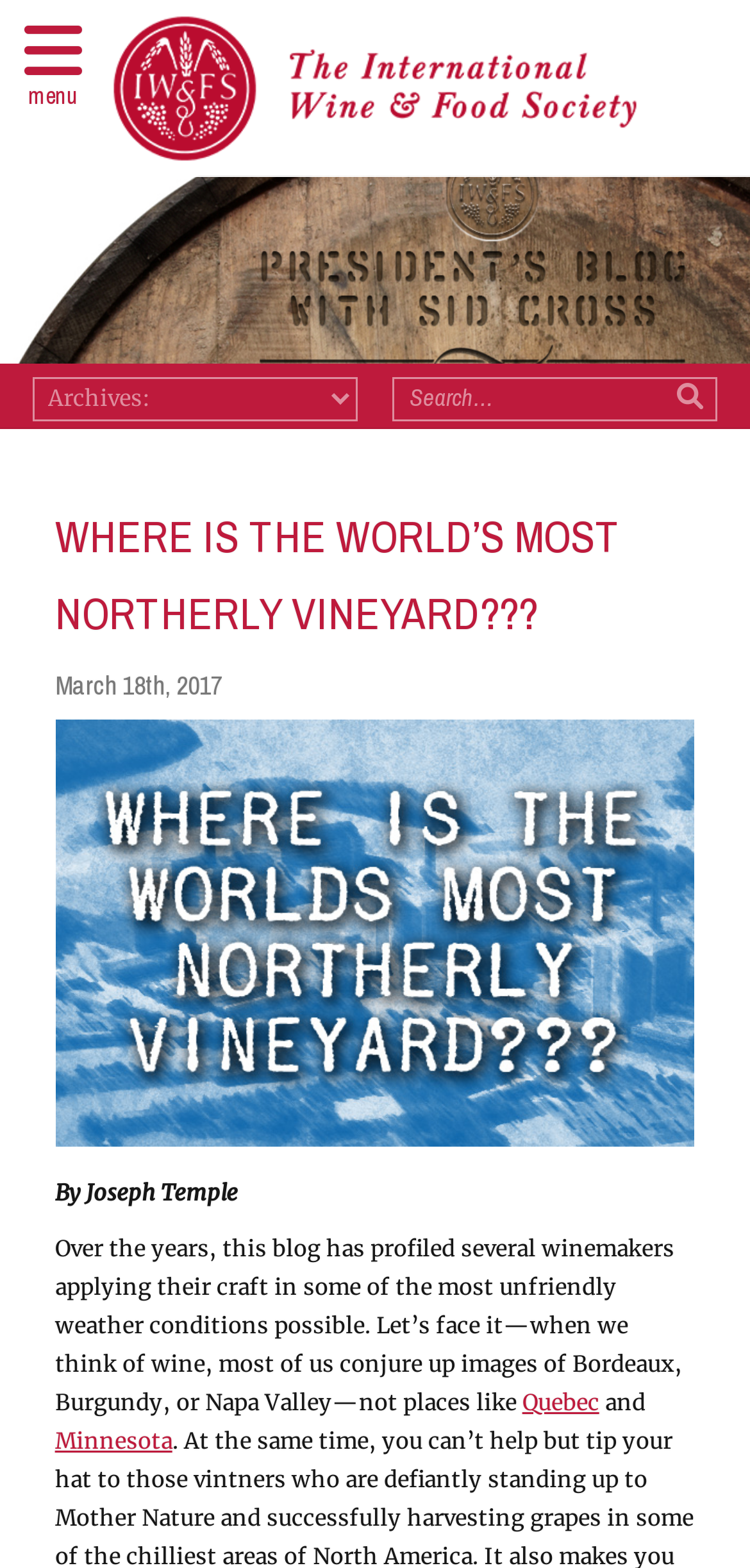Provide a one-word or brief phrase answer to the question:
What is the date of the blog post?

March 18th, 2017